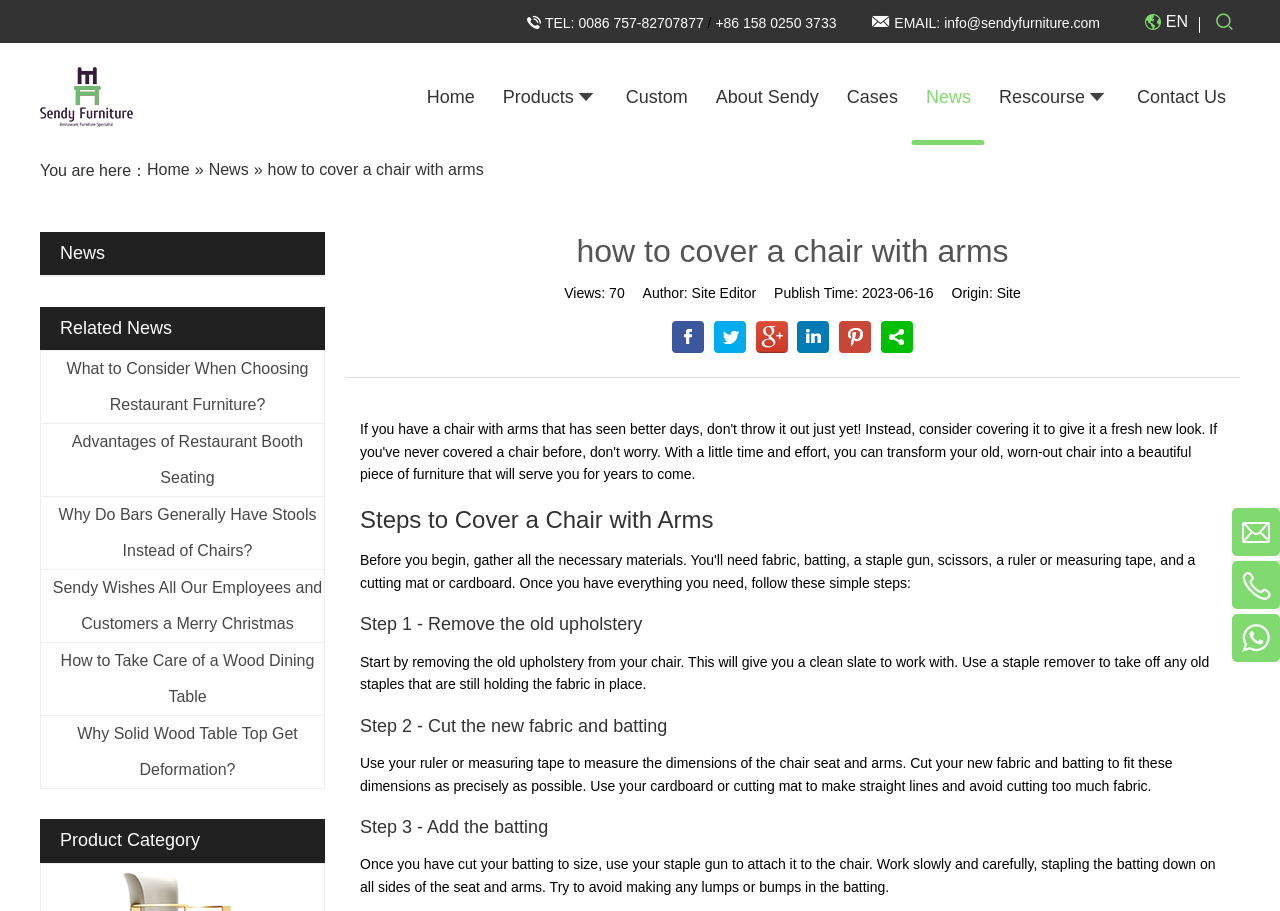Please indicate the bounding box coordinates for the clickable area to complete the following task: "Read the 'Steps to Cover a Chair with Arms' guide". The coordinates should be specified as four float numbers between 0 and 1, i.e., [left, top, right, bottom].

[0.281, 0.555, 0.957, 0.587]